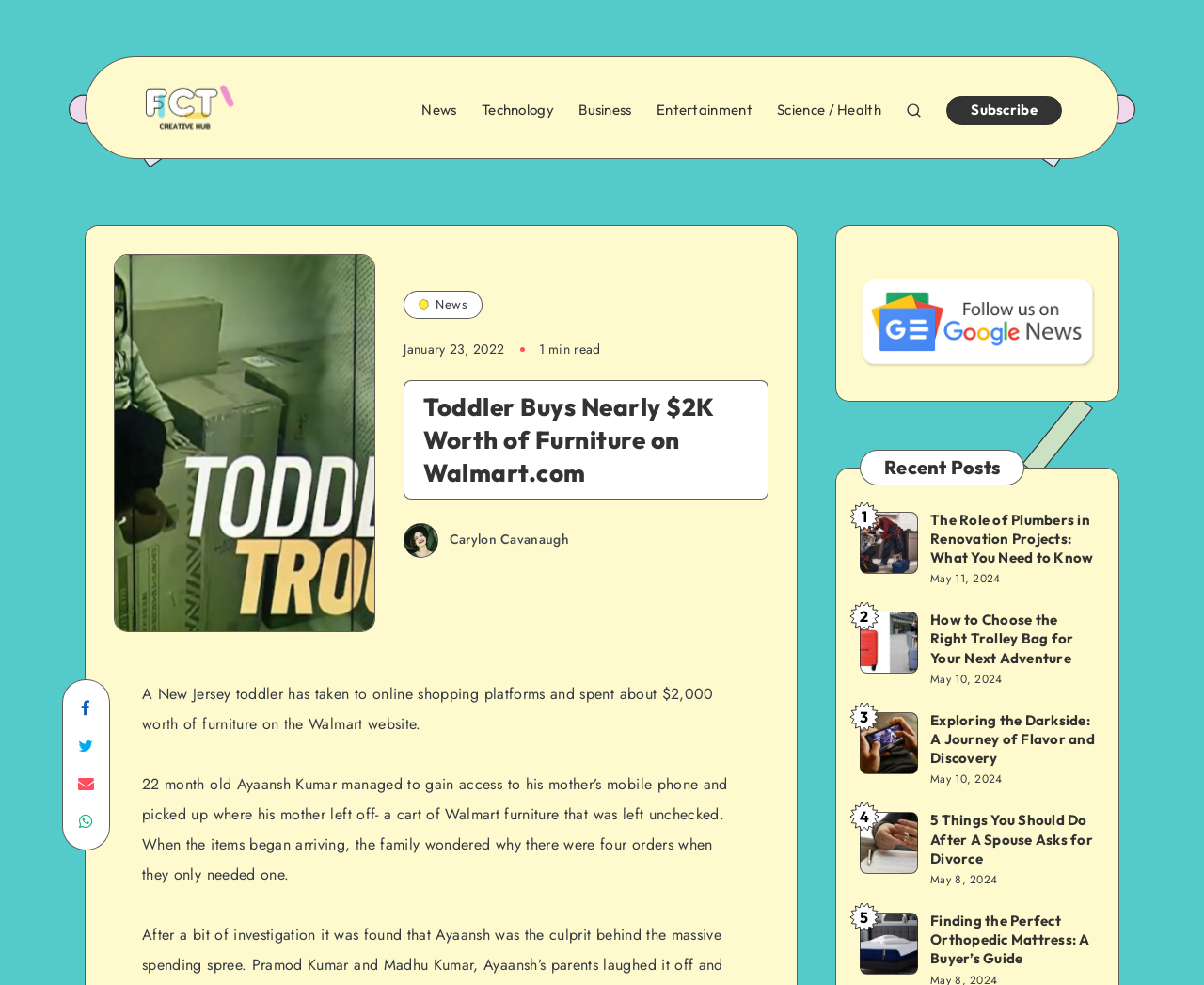Identify the bounding box coordinates of the clickable region required to complete the instruction: "Click on the 'Technology' link". The coordinates should be given as four float numbers within the range of 0 and 1, i.e., [left, top, right, bottom].

[0.4, 0.103, 0.46, 0.121]